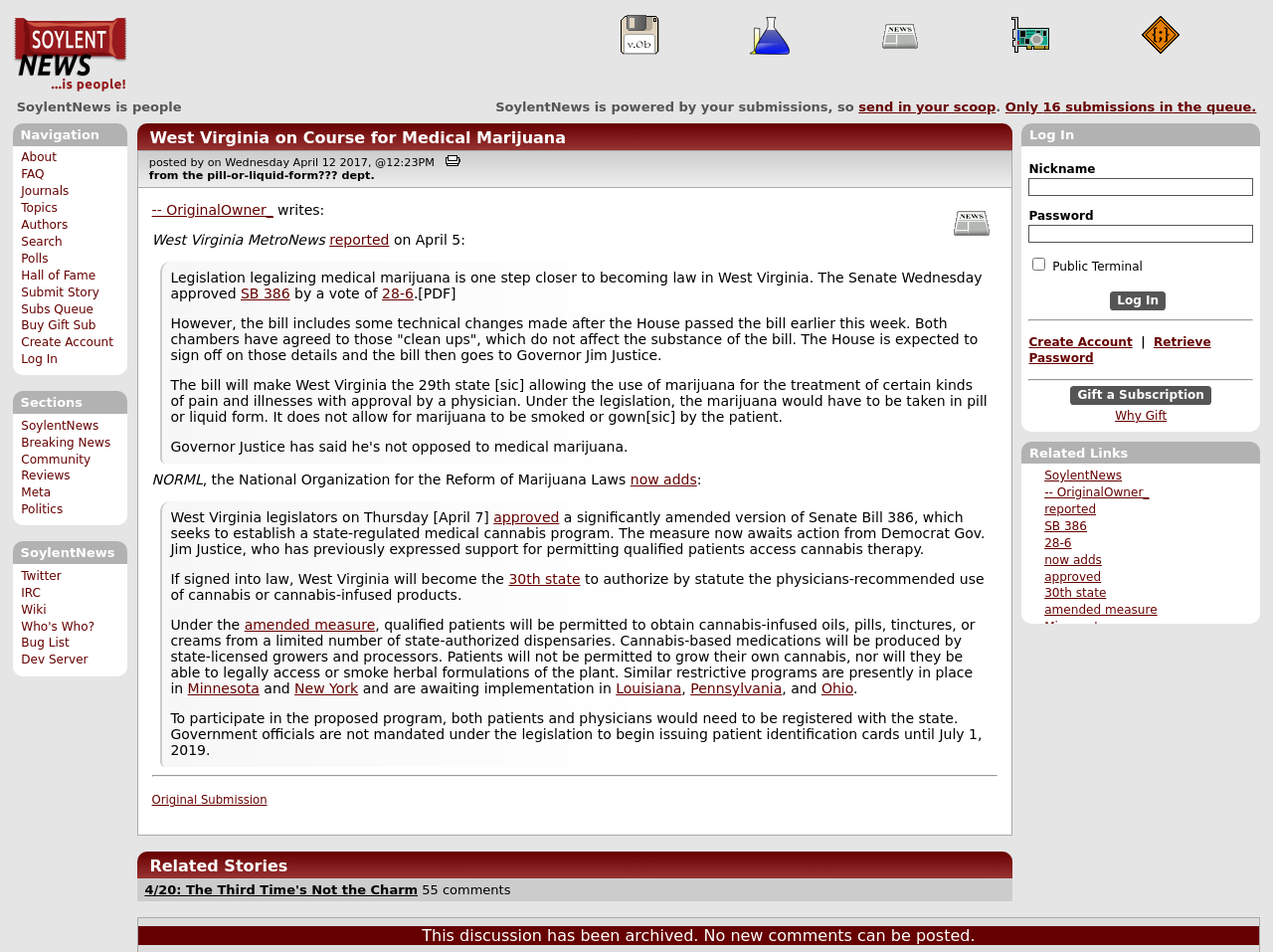What is the name of this news website?
Analyze the screenshot and provide a detailed answer to the question.

I found the answer by looking at the top-left corner of the webpage, where it says 'SoylentNews' in a prominent heading.